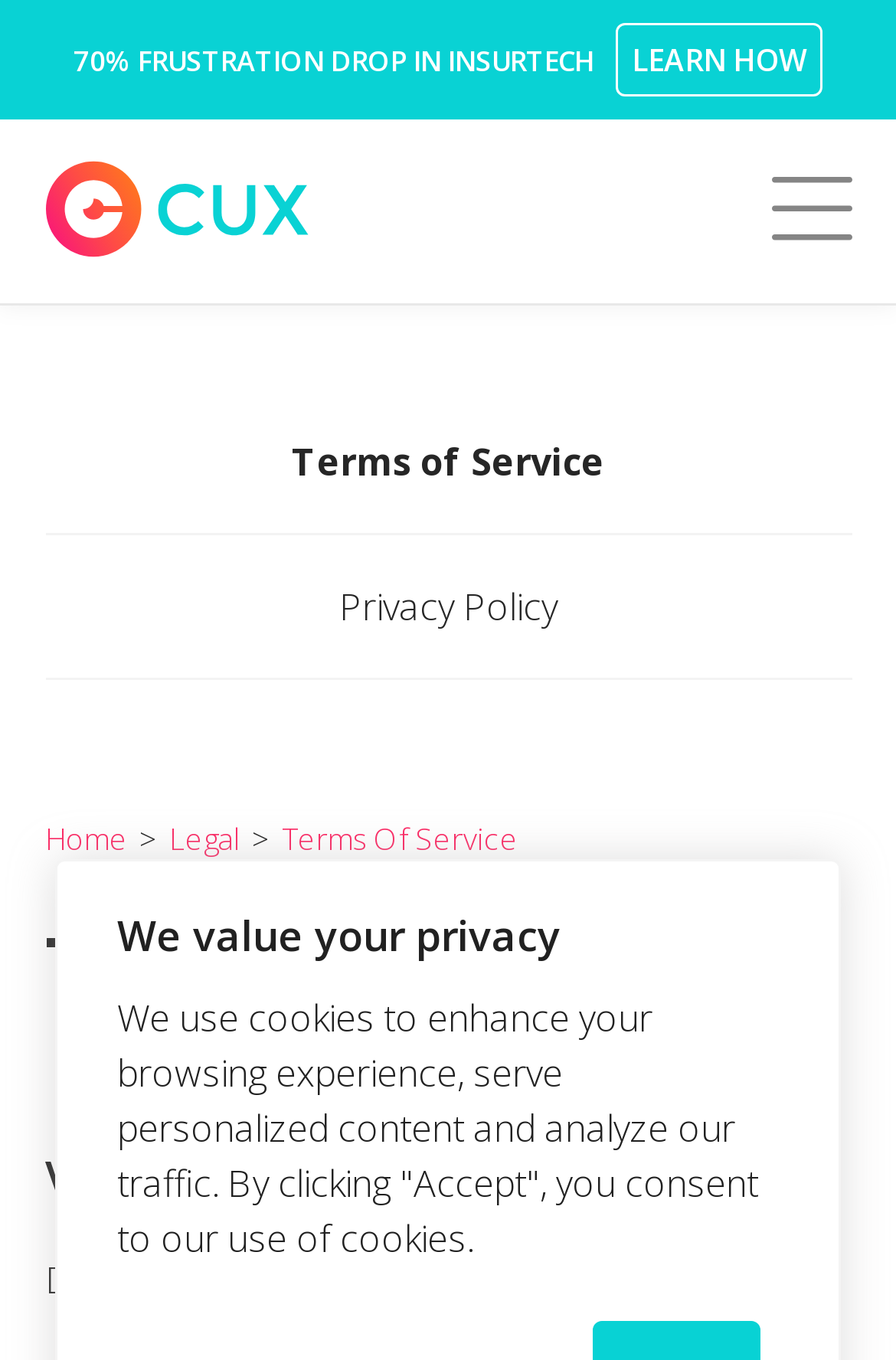Provide a brief response to the question below using a single word or phrase: 
What is the logo of the website?

cux.io